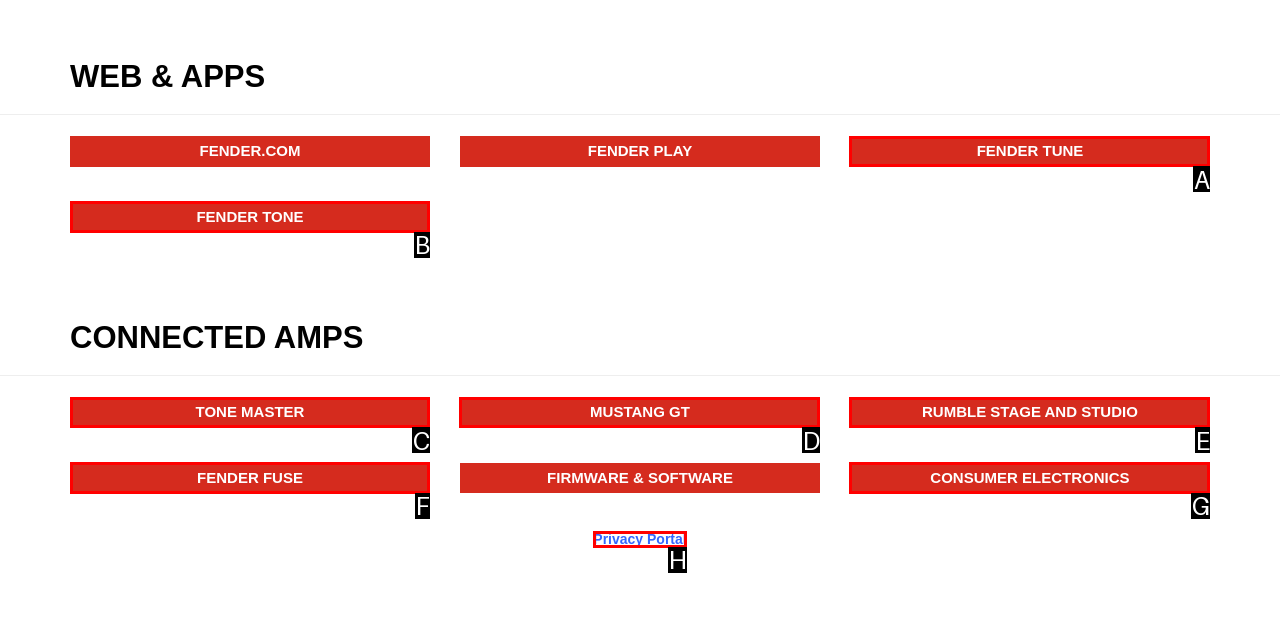Select the letter that corresponds to the UI element described as: CONSUMER ELECTRONICS
Answer by providing the letter from the given choices.

G